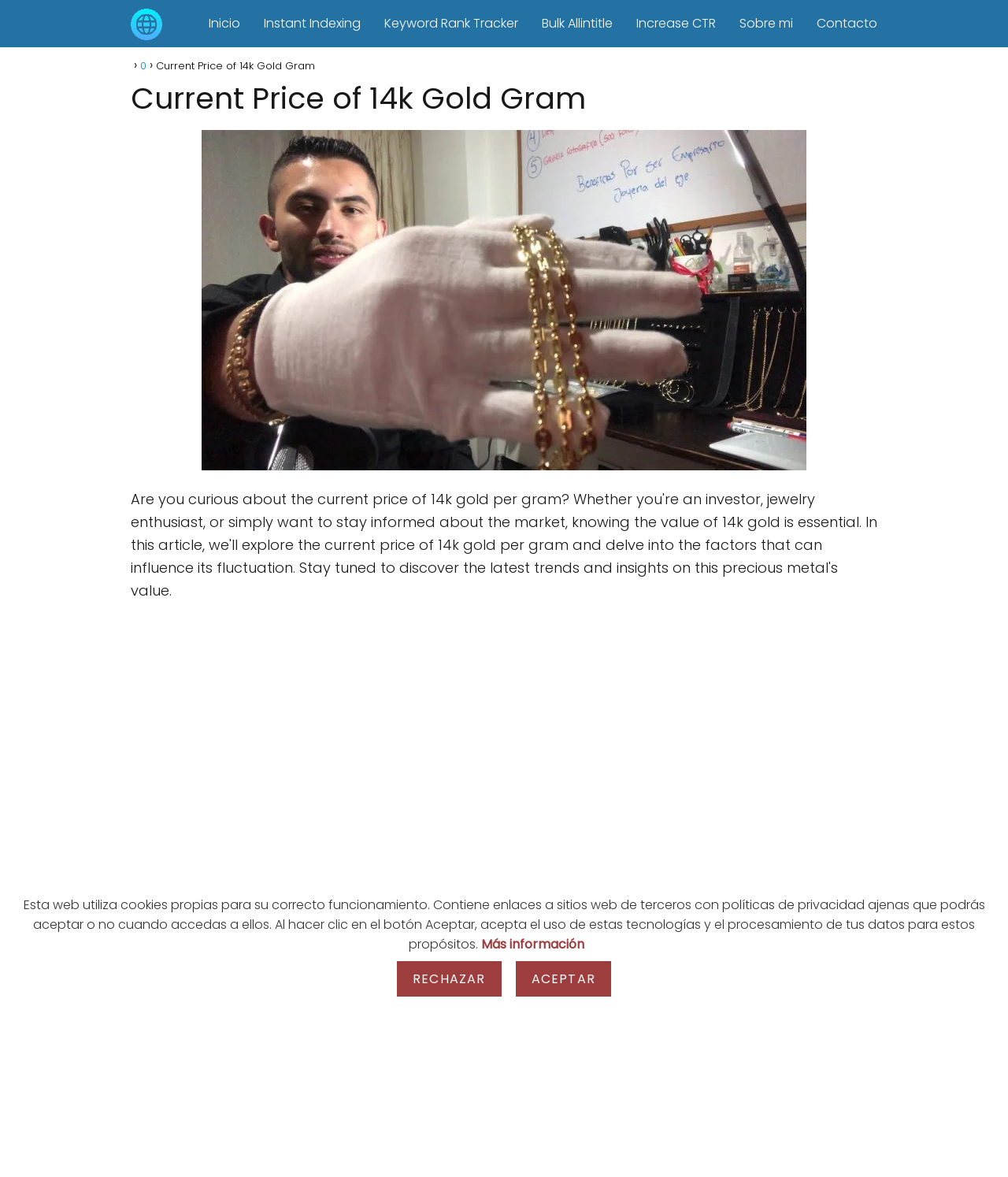What is the current webpage about?
Respond with a short answer, either a single word or a phrase, based on the image.

14k gold gram price